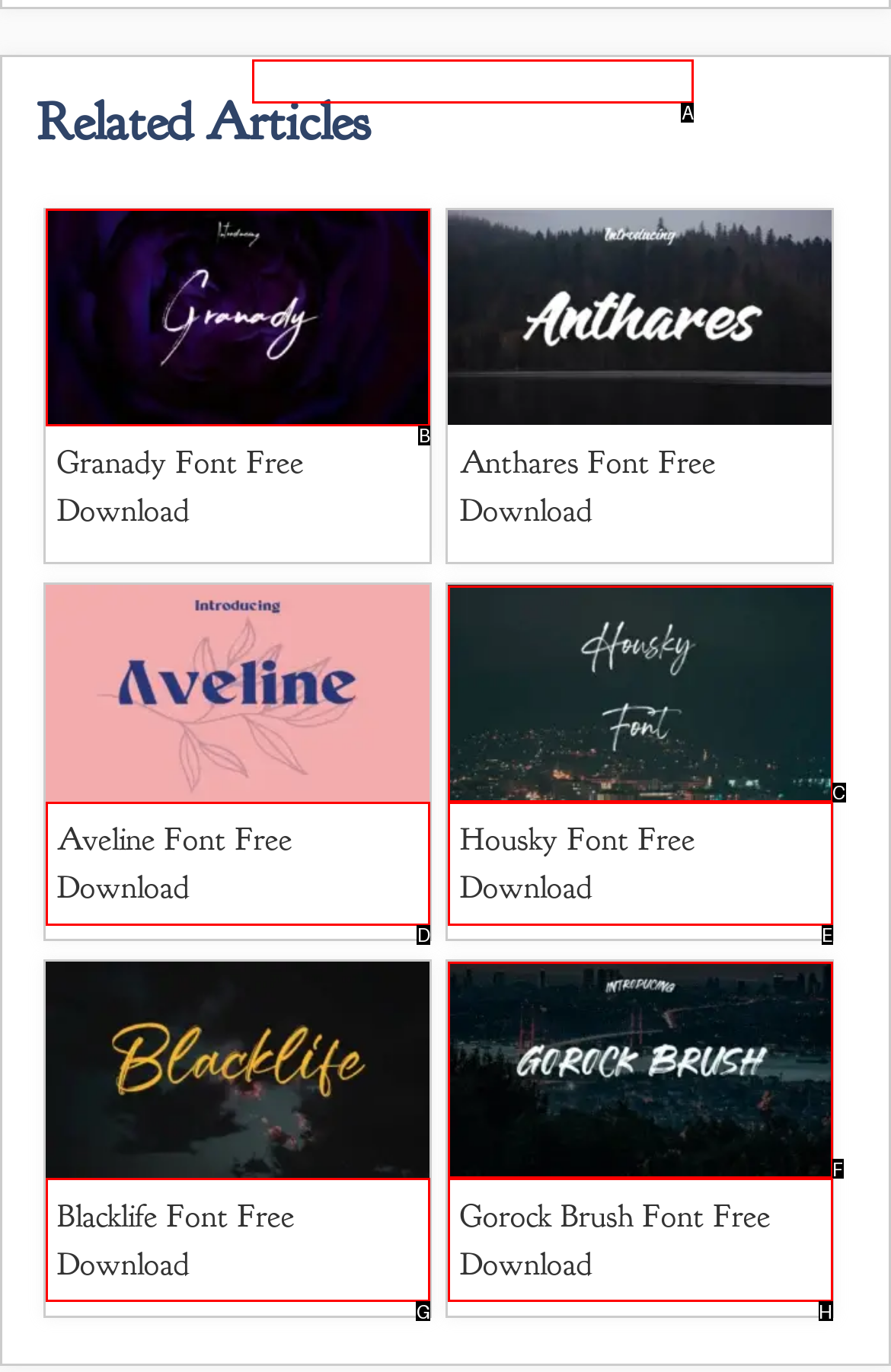Determine which HTML element corresponds to the description: Lego House Font Free Download. Provide the letter of the correct option.

A